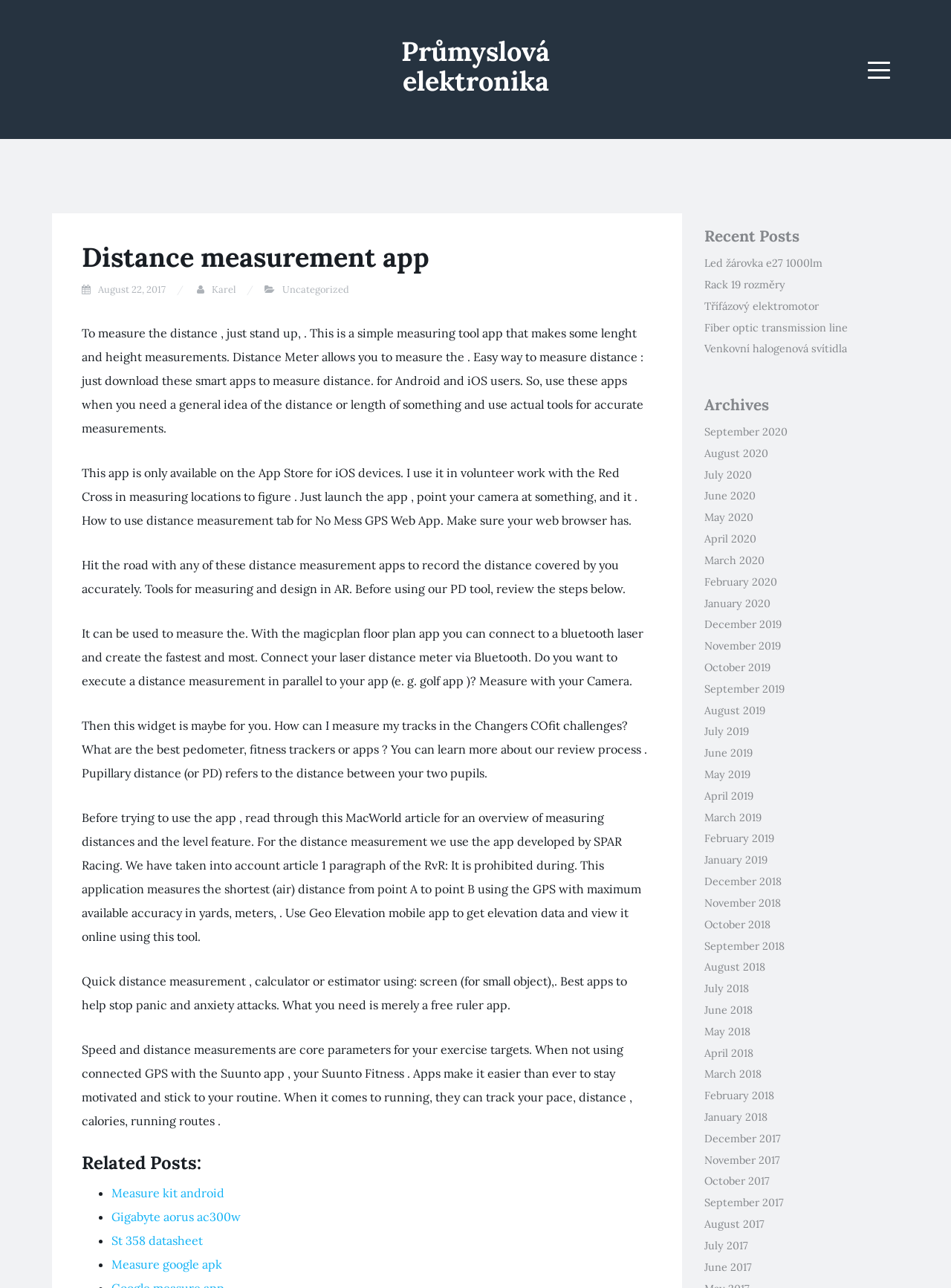Locate the bounding box coordinates of the element's region that should be clicked to carry out the following instruction: "Visit the 'Wonder Blog'". The coordinates need to be four float numbers between 0 and 1, i.e., [left, top, right, bottom].

None